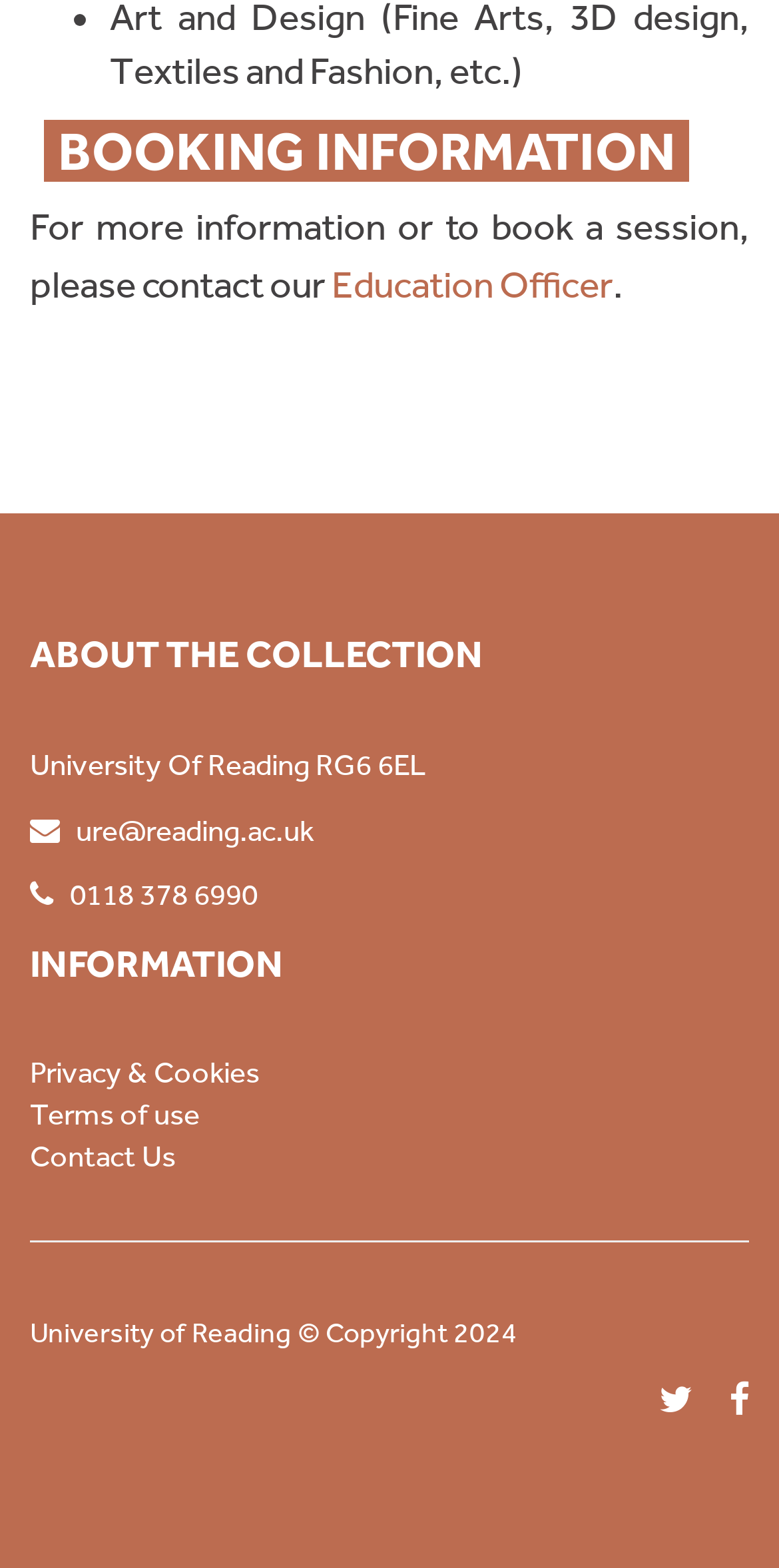Find the UI element described as: "0118 378 6990" and predict its bounding box coordinates. Ensure the coordinates are four float numbers between 0 and 1, [left, top, right, bottom].

[0.077, 0.559, 0.331, 0.582]